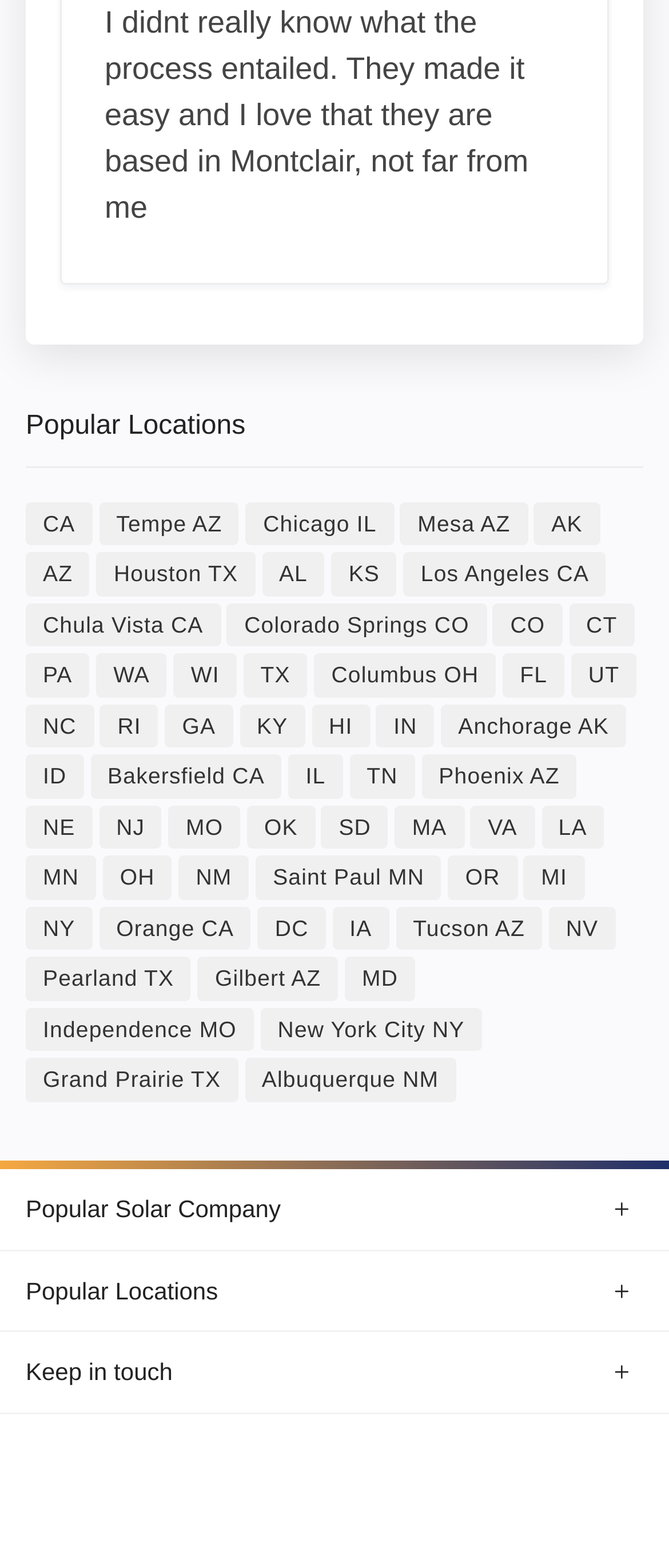Please identify the bounding box coordinates of the element's region that I should click in order to complete the following instruction: "View Chicago IL". The bounding box coordinates consist of four float numbers between 0 and 1, i.e., [left, top, right, bottom].

[0.368, 0.32, 0.589, 0.348]